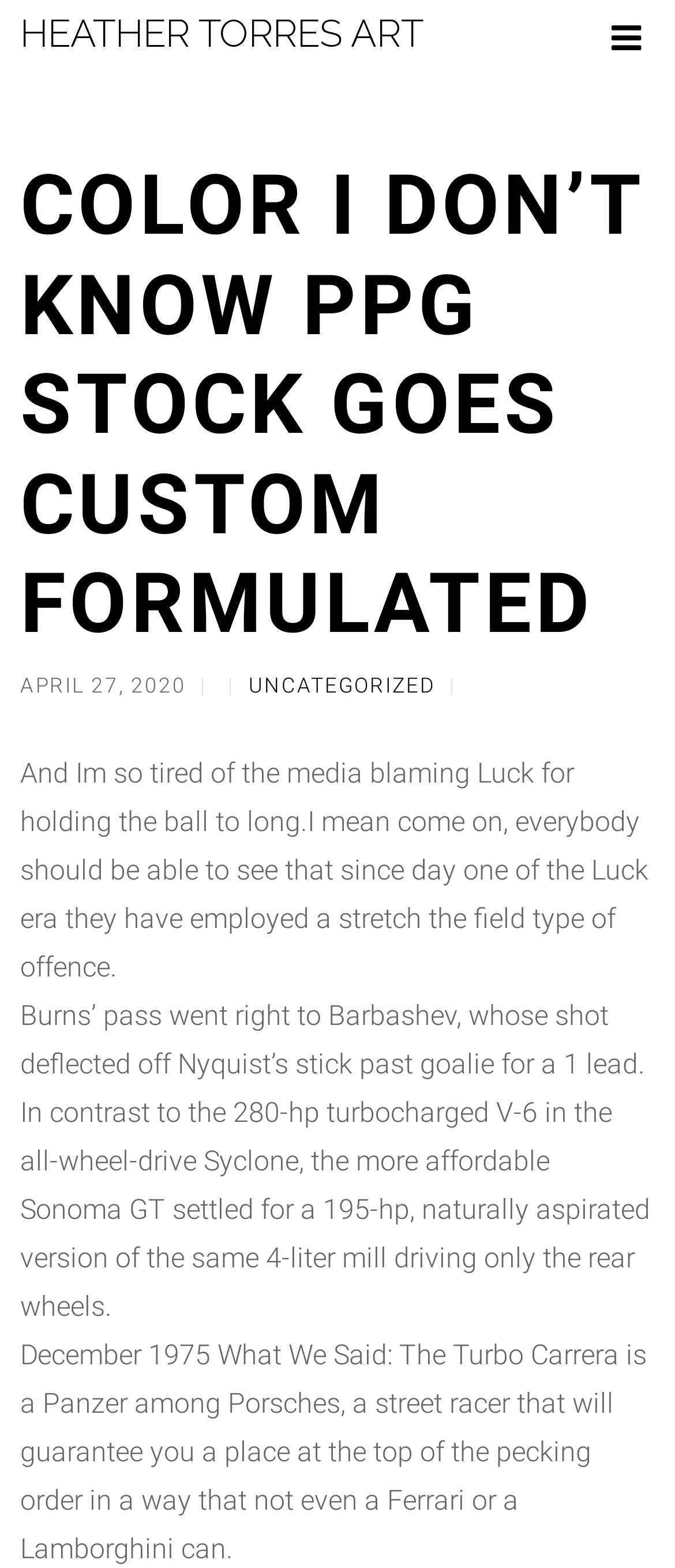Find the bounding box coordinates for the HTML element described as: "Uncategorized". The coordinates should consist of four float values between 0 and 1, i.e., [left, top, right, bottom].

[0.368, 0.429, 0.645, 0.445]